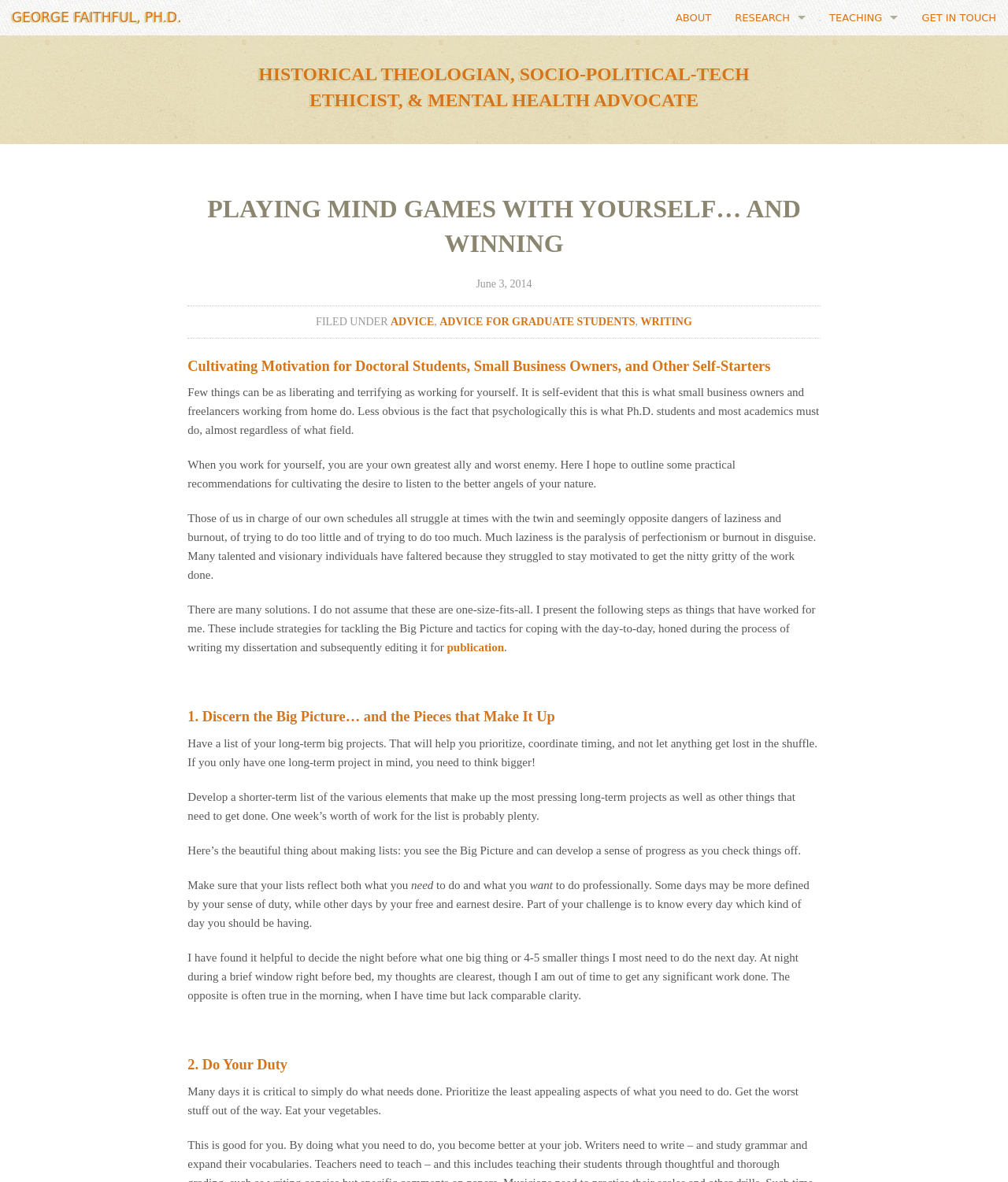Please find the bounding box for the UI component described as follows: "SEO".

None